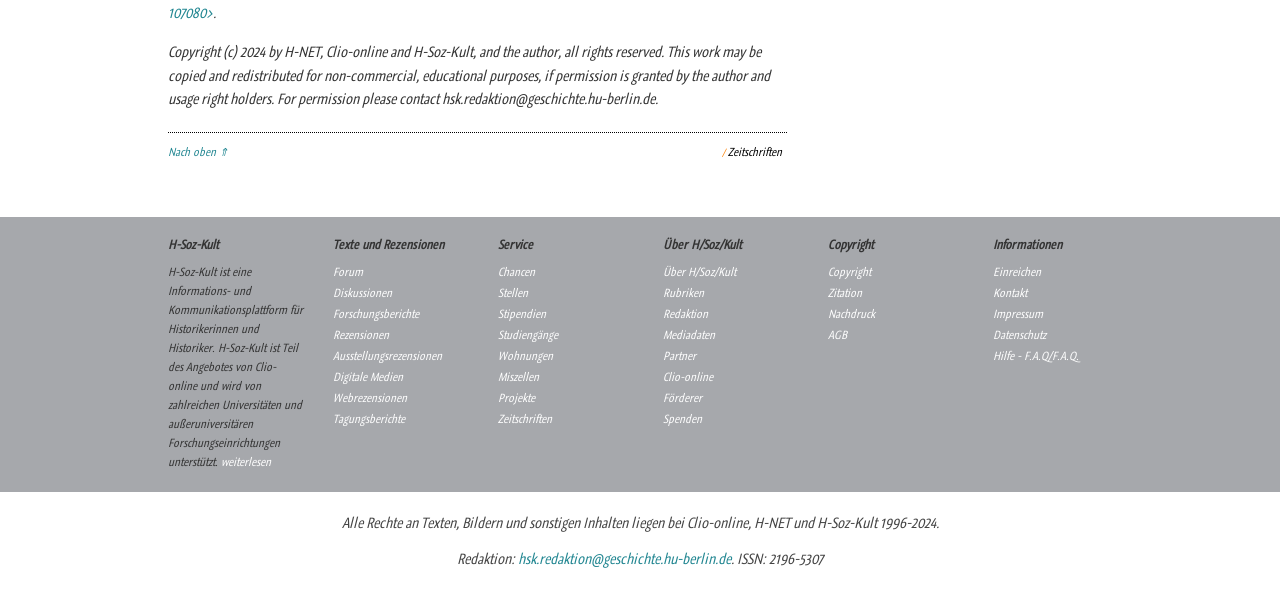Please provide the bounding box coordinates for the UI element as described: "Projekte". The coordinates must be four floats between 0 and 1, represented as [left, top, right, bottom].

[0.389, 0.66, 0.418, 0.687]